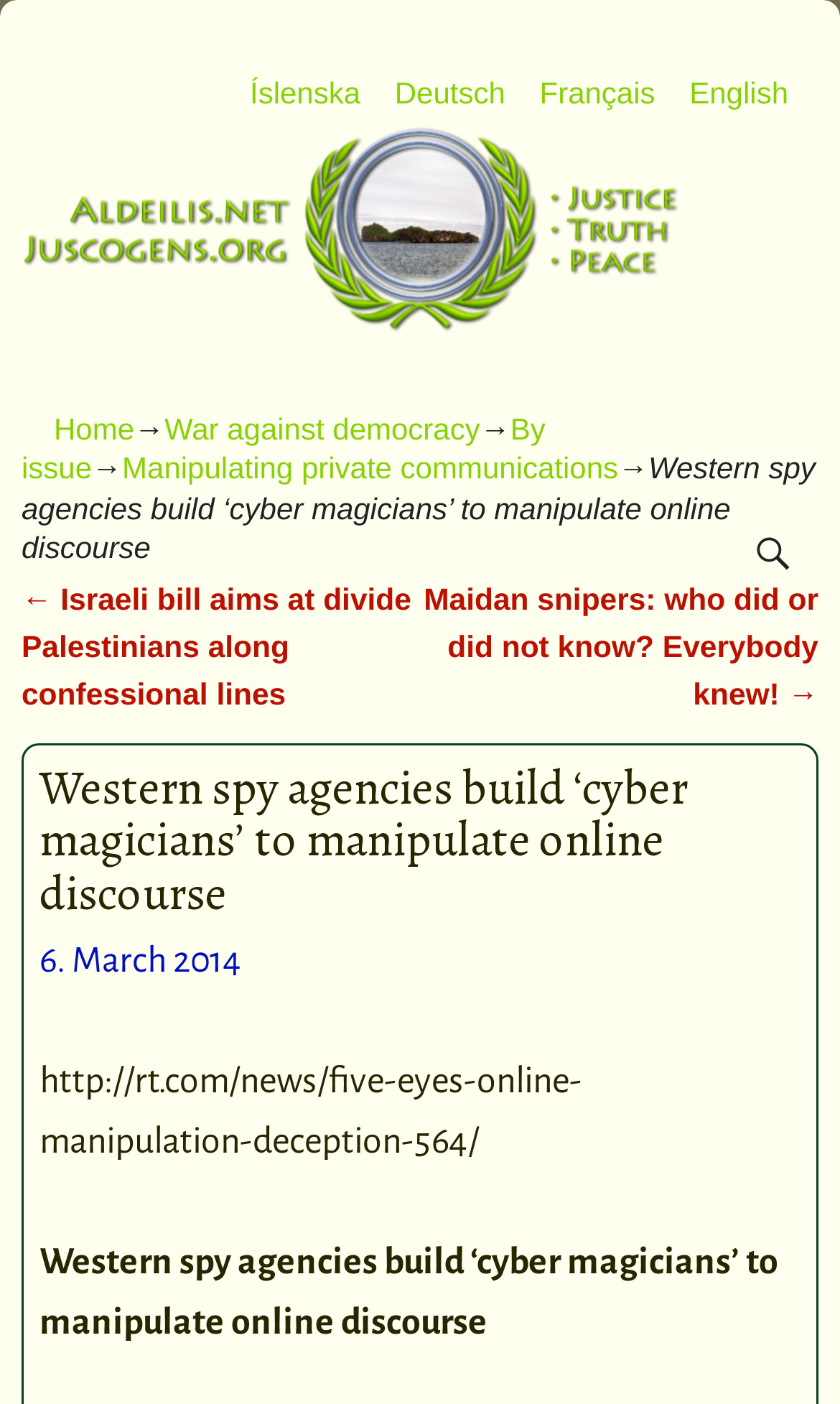What is the source of the article?
Ensure your answer is thorough and detailed.

The source of the article is mentioned at the bottom of the webpage, with a link to the original article on rt.com, which suggests that the article was originally published on the RT website.